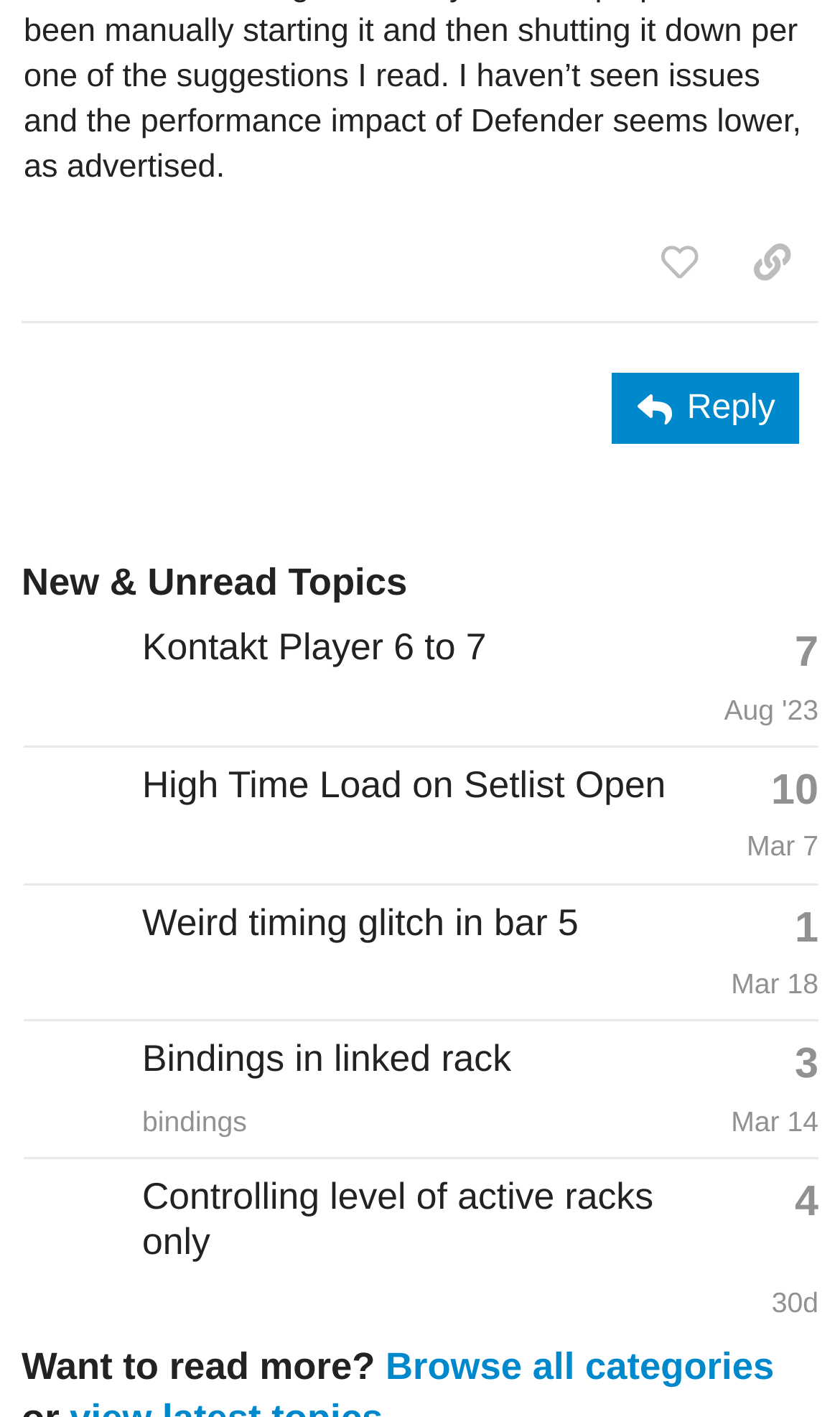What type of content is displayed in the table?
Provide a comprehensive and detailed answer to the question.

The table has multiple rows, each containing information about a forum topic, including the topic title, author, and number of replies. The table's bounding box is [0.026, 0.441, 0.974, 0.945], and it is located below the 'New & Unread Topics' heading.